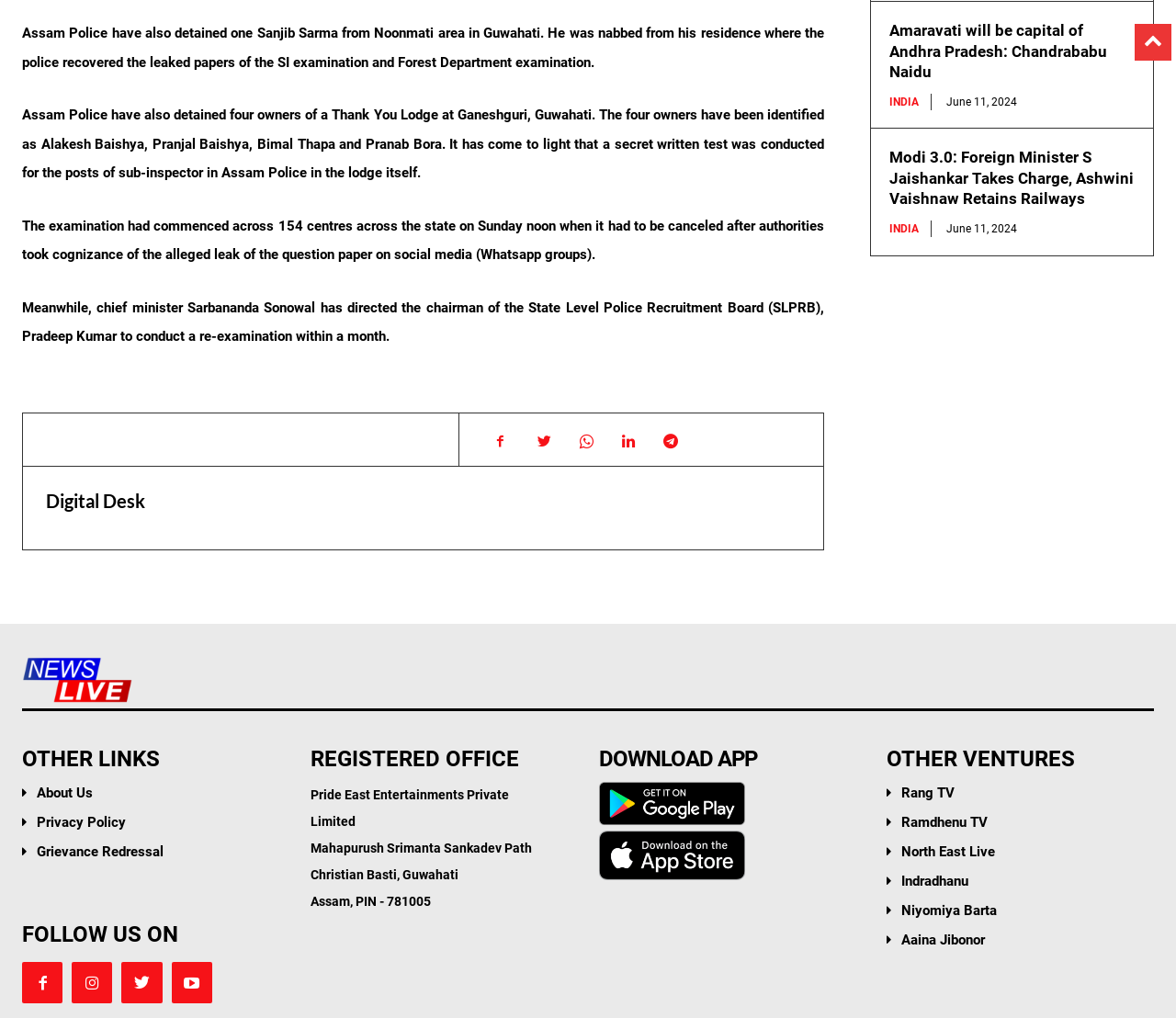Identify the bounding box for the described UI element. Provide the coordinates in (top-left x, top-left y, bottom-right x, bottom-right y) format with values ranging from 0 to 1: North East Live

[0.767, 0.829, 0.846, 0.845]